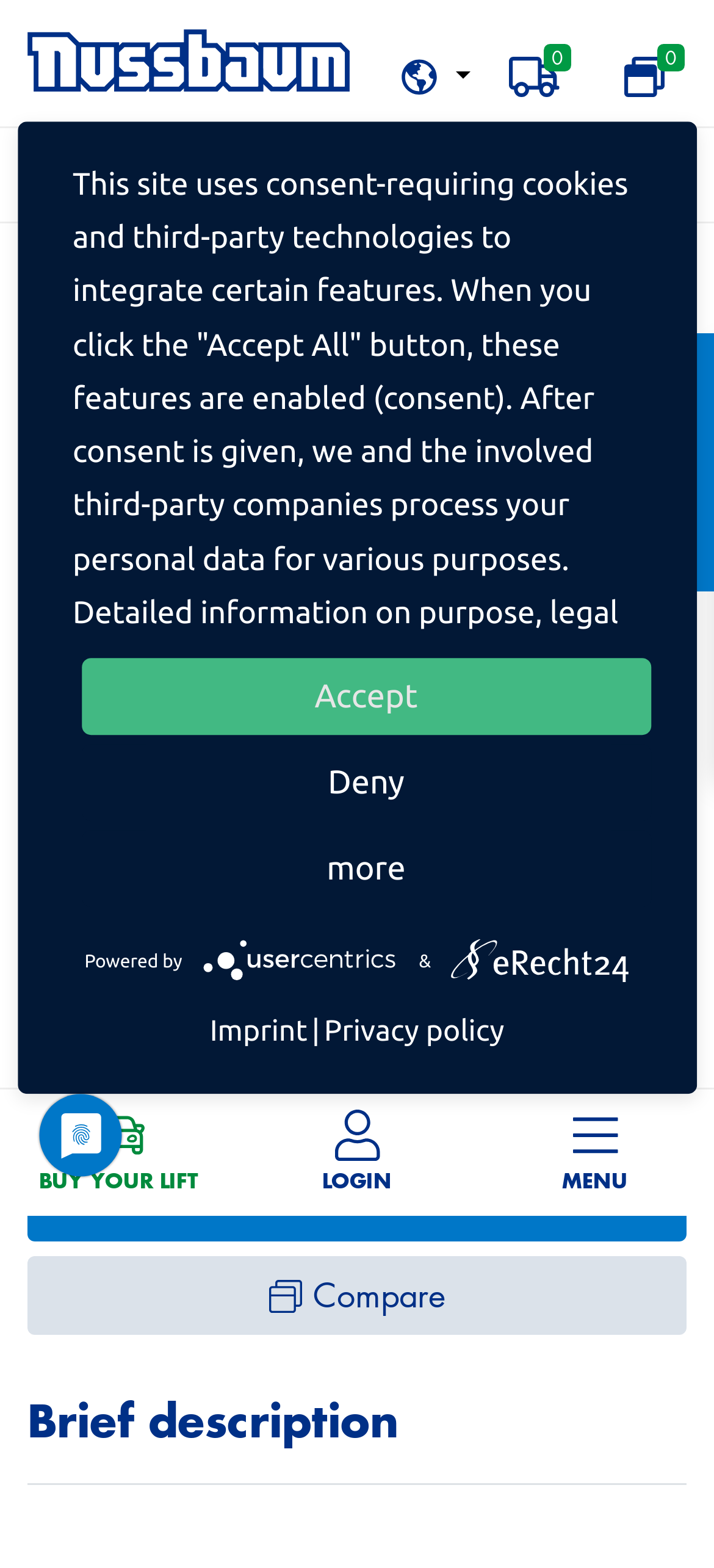Respond concisely with one word or phrase to the following query:
What is the purpose of the textbox?

Find products